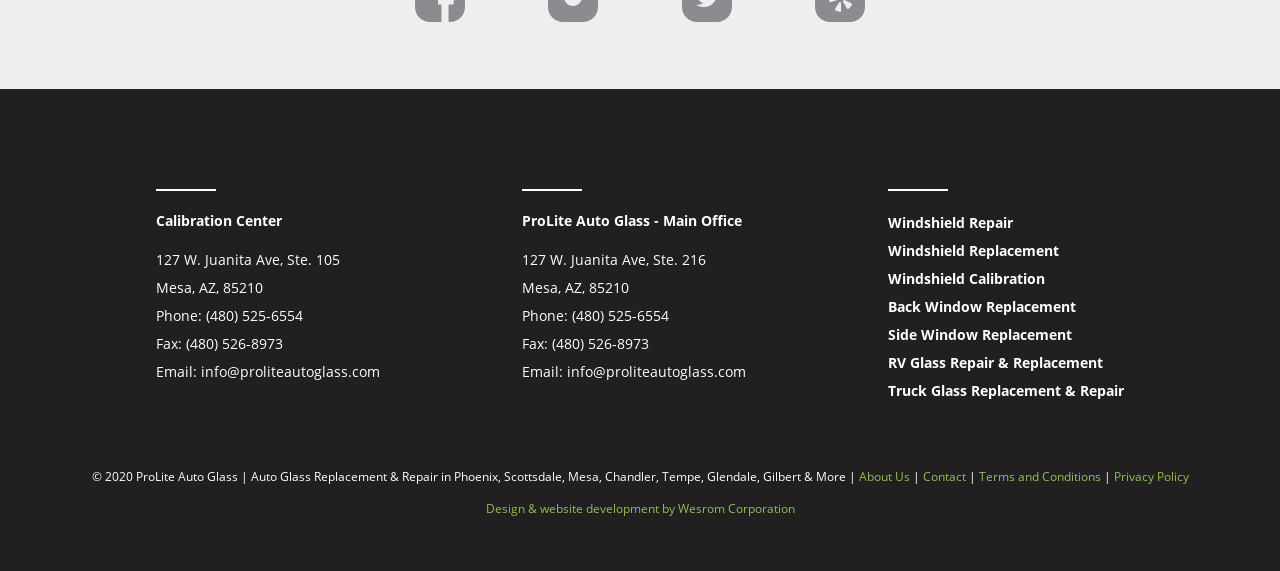What is the address of ProLite Auto Glass?
Using the image, respond with a single word or phrase.

127 W. Juanita Ave, Ste. 105